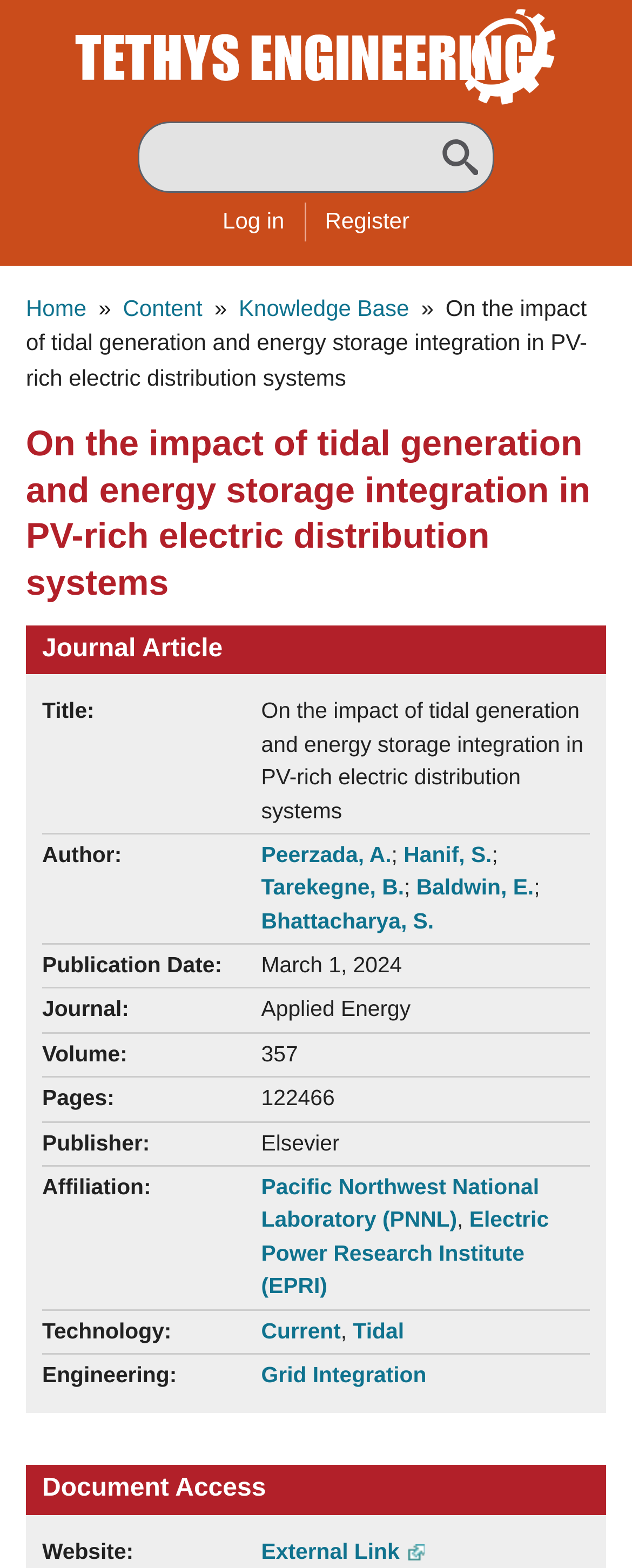Find the bounding box coordinates corresponding to the UI element with the description: "Skip to main content". The coordinates should be formatted as [left, top, right, bottom], with values as floats between 0 and 1.

[0.213, 0.0, 0.264, 0.01]